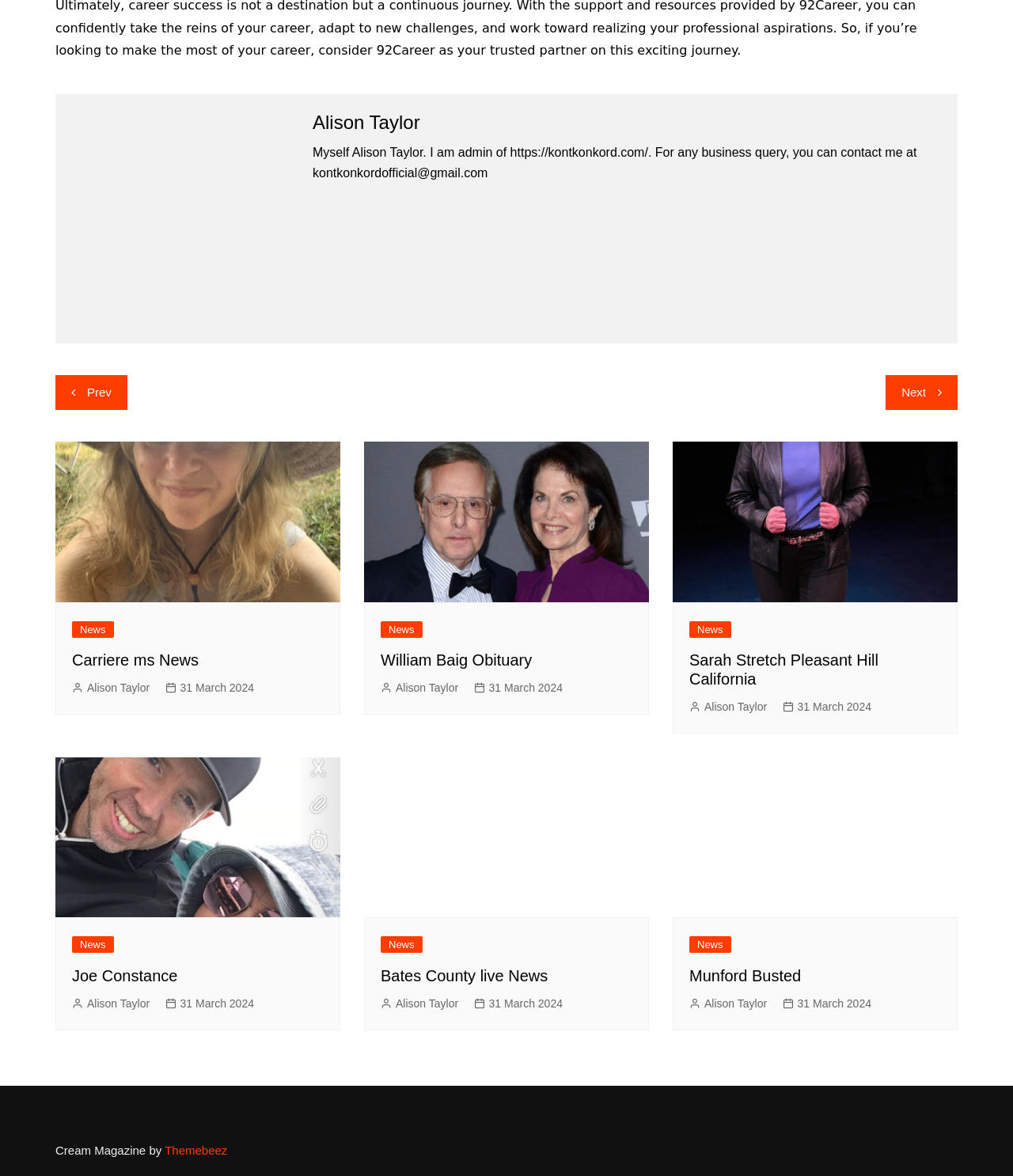Who is the author of the news articles?
Answer the question in a detailed and comprehensive manner.

The author of the news articles is Alison Taylor, as mentioned in the links with the text 'Alison Taylor' associated with each news article.